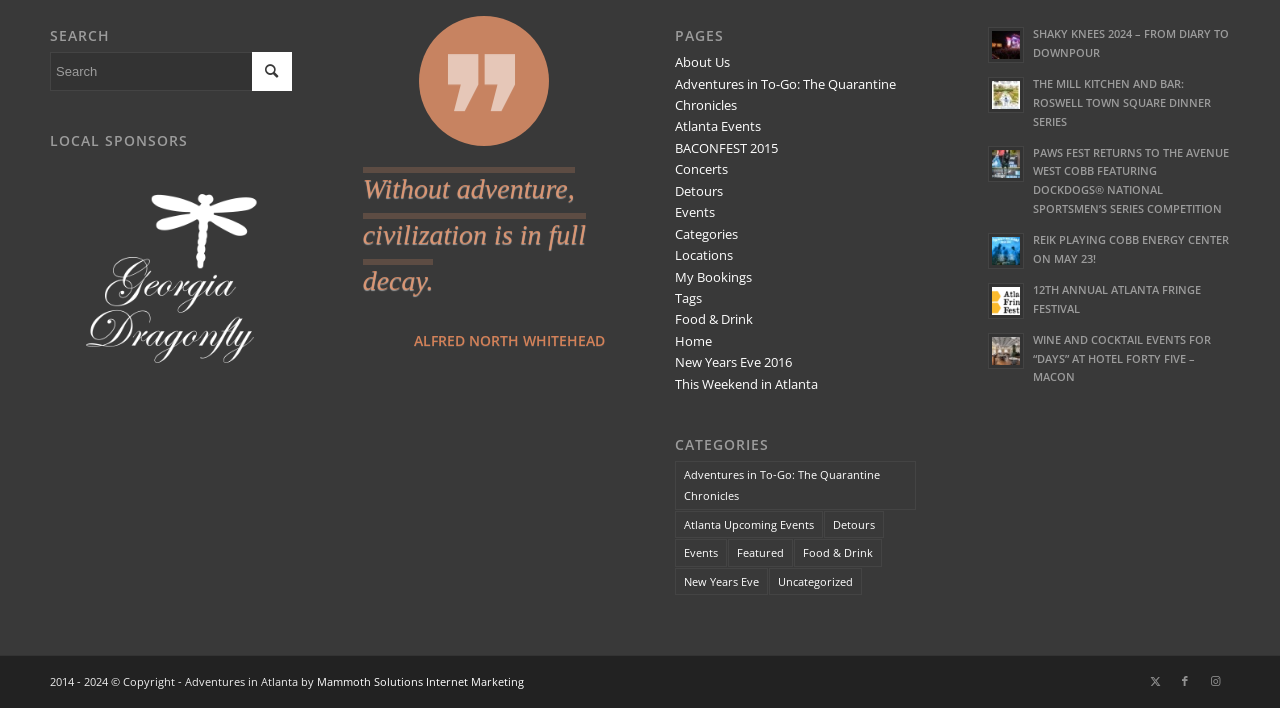Could you locate the bounding box coordinates for the section that should be clicked to accomplish this task: "Read the article SHAKY KNEES 2024 – FROM DIARY TO DOWNPOUR".

[0.807, 0.037, 0.96, 0.085]